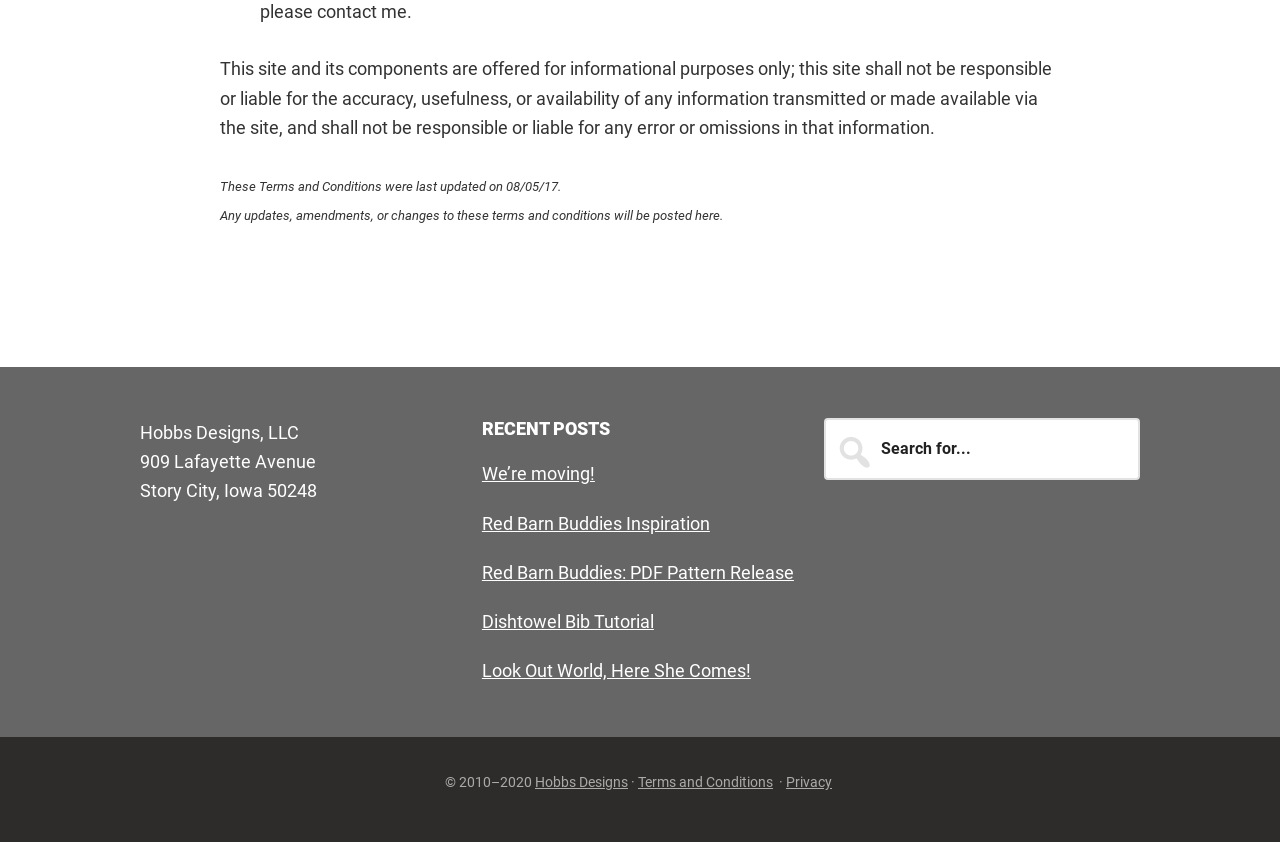How many recent posts are listed on the webpage?
With the help of the image, please provide a detailed response to the question.

The 'RECENT POSTS' section lists five links to recent posts, namely 'We’re moving!', 'Red Barn Buddies Inspiration', 'Red Barn Buddies: PDF Pattern Release', 'Dishtowel Bib Tutorial', and 'Look Out World, Here She Comes!'.